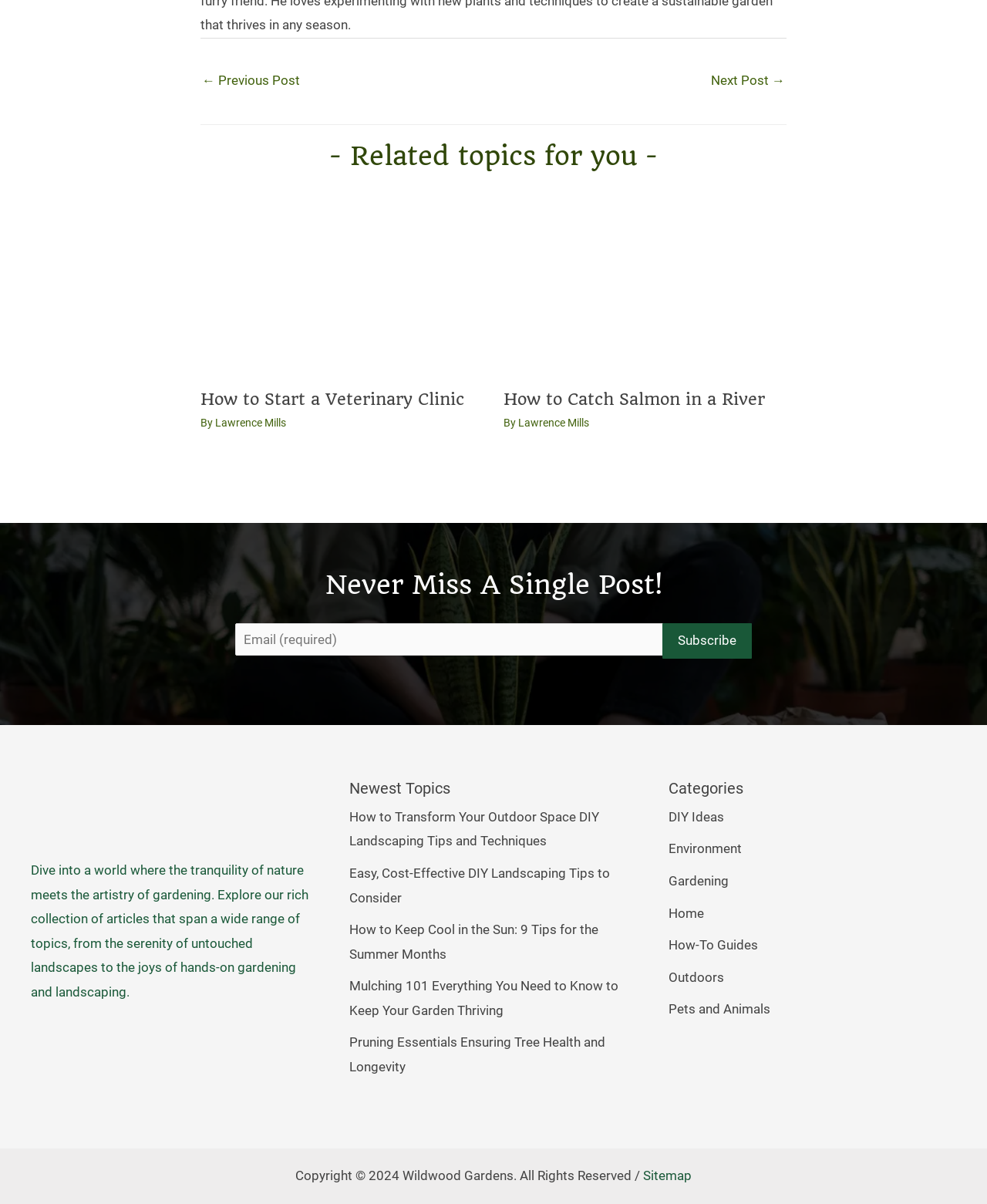What is the purpose of the form at the bottom of the page?
Answer the question with a detailed explanation, including all necessary information.

The form at the bottom of the page is a contact form, which allows users to input their email address and subscribe to the website's newsletter or updates. This is evident from the 'Email (required)' textbox and the 'Subscribe' button.